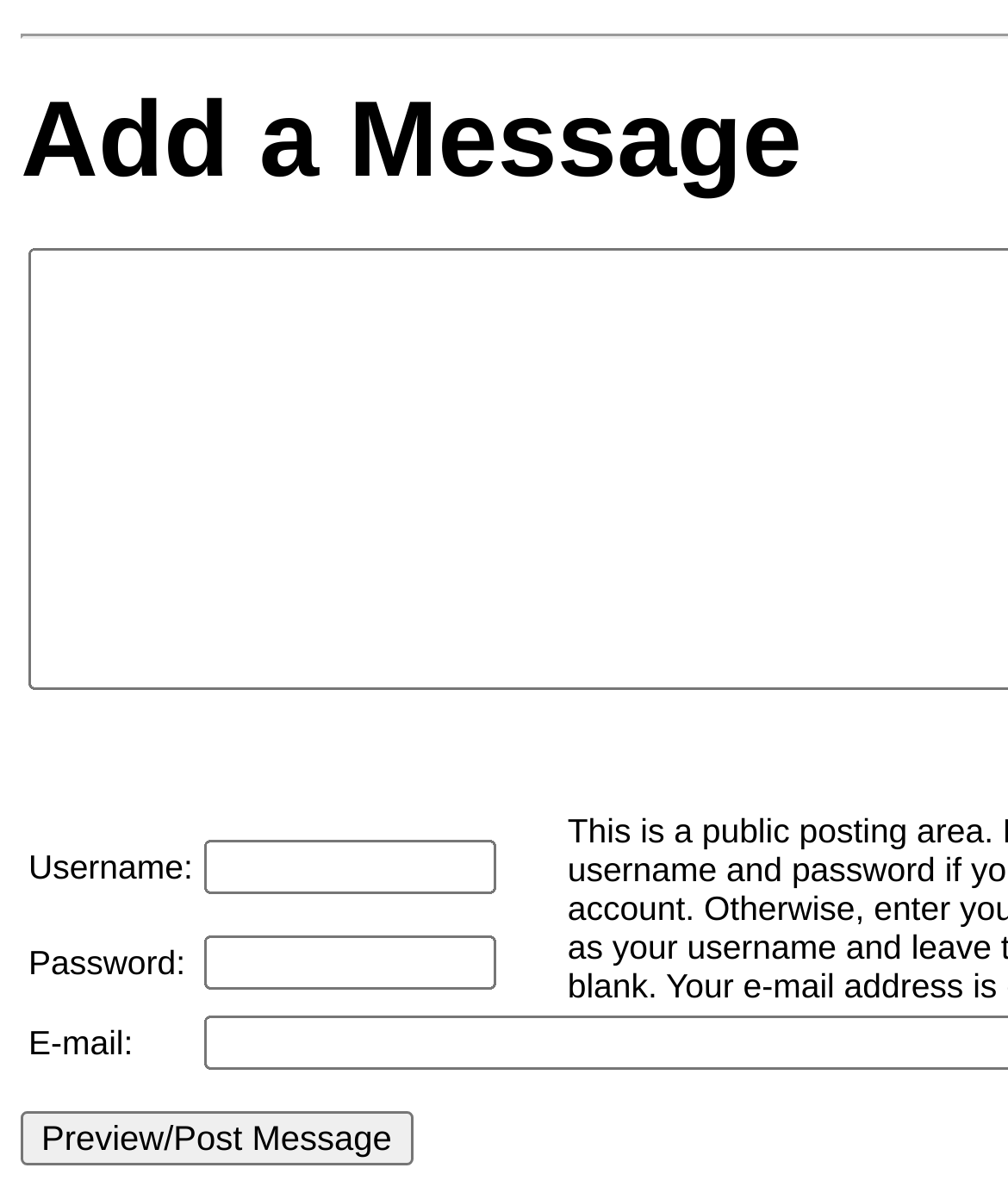Please analyze the image and give a detailed answer to the question:
Is the username field required?

The textbox element with ID 385, which is associated with the 'Username:' label, has a 'required' attribute set to 'False', indicating that the username field is not required.